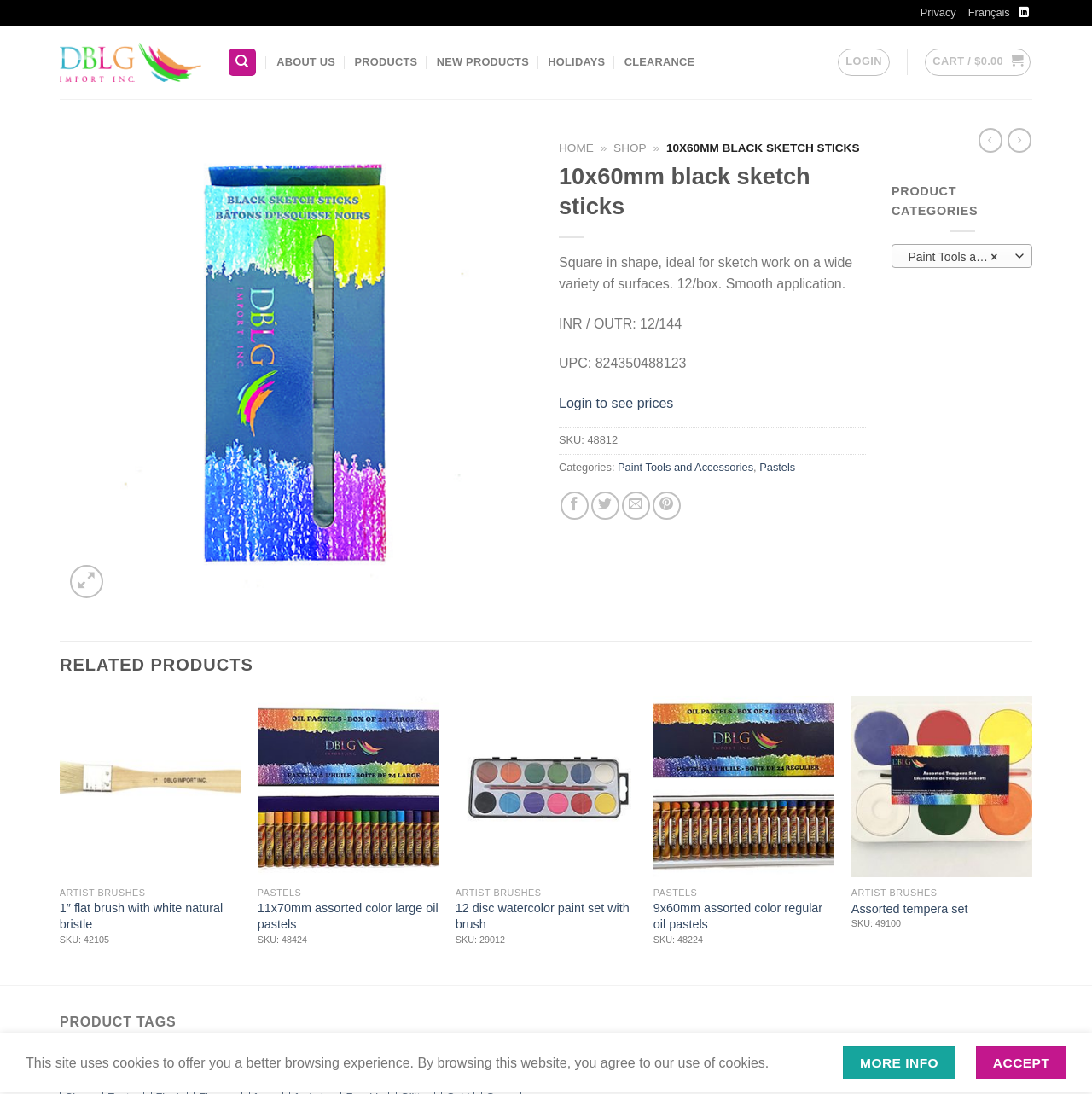Give the bounding box coordinates for the element described by: "×Paint Tools and Accessories (22)".

[0.816, 0.223, 0.945, 0.245]